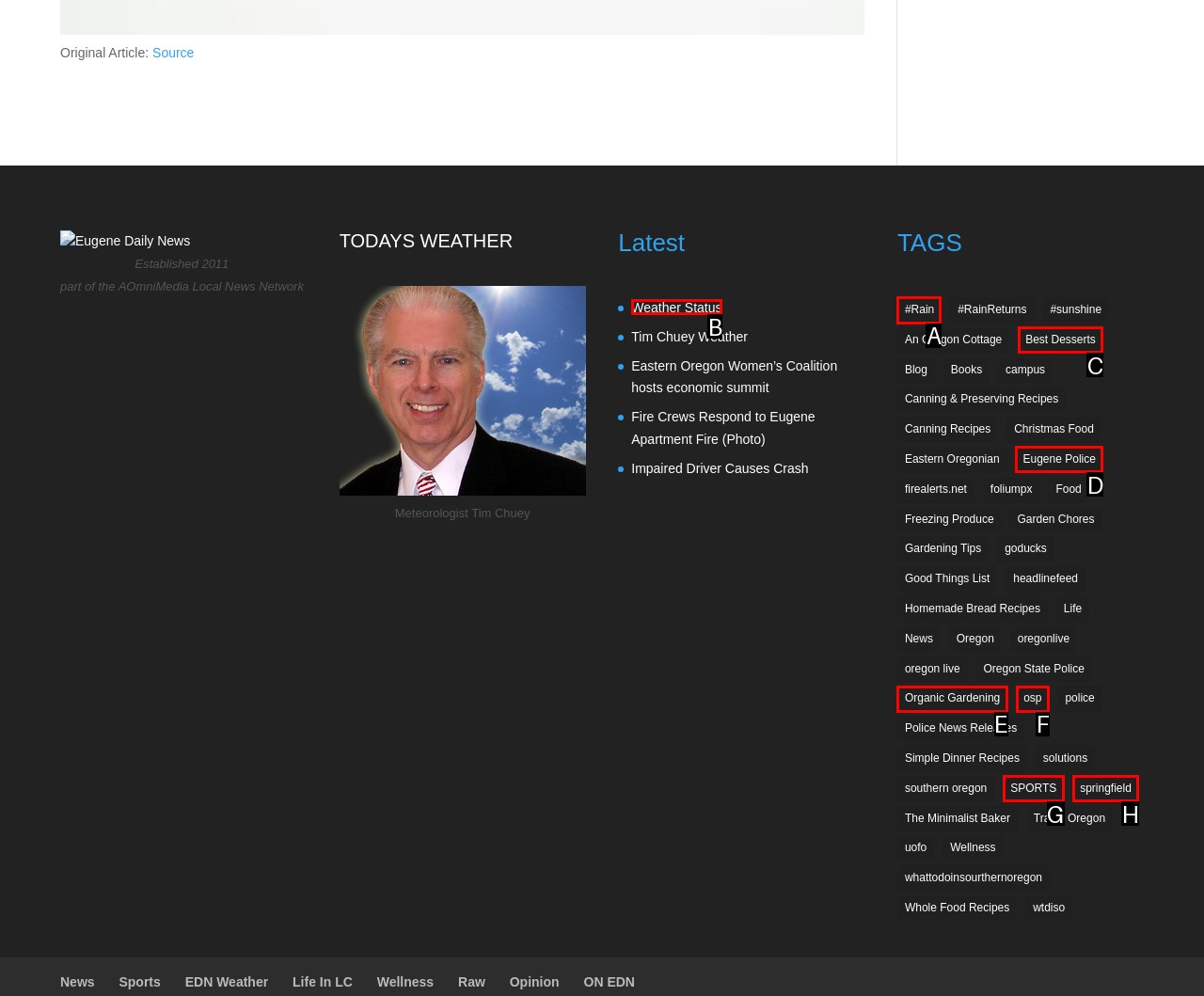Choose the correct UI element to click for this task: Click on '#Rain' Answer using the letter from the given choices.

A